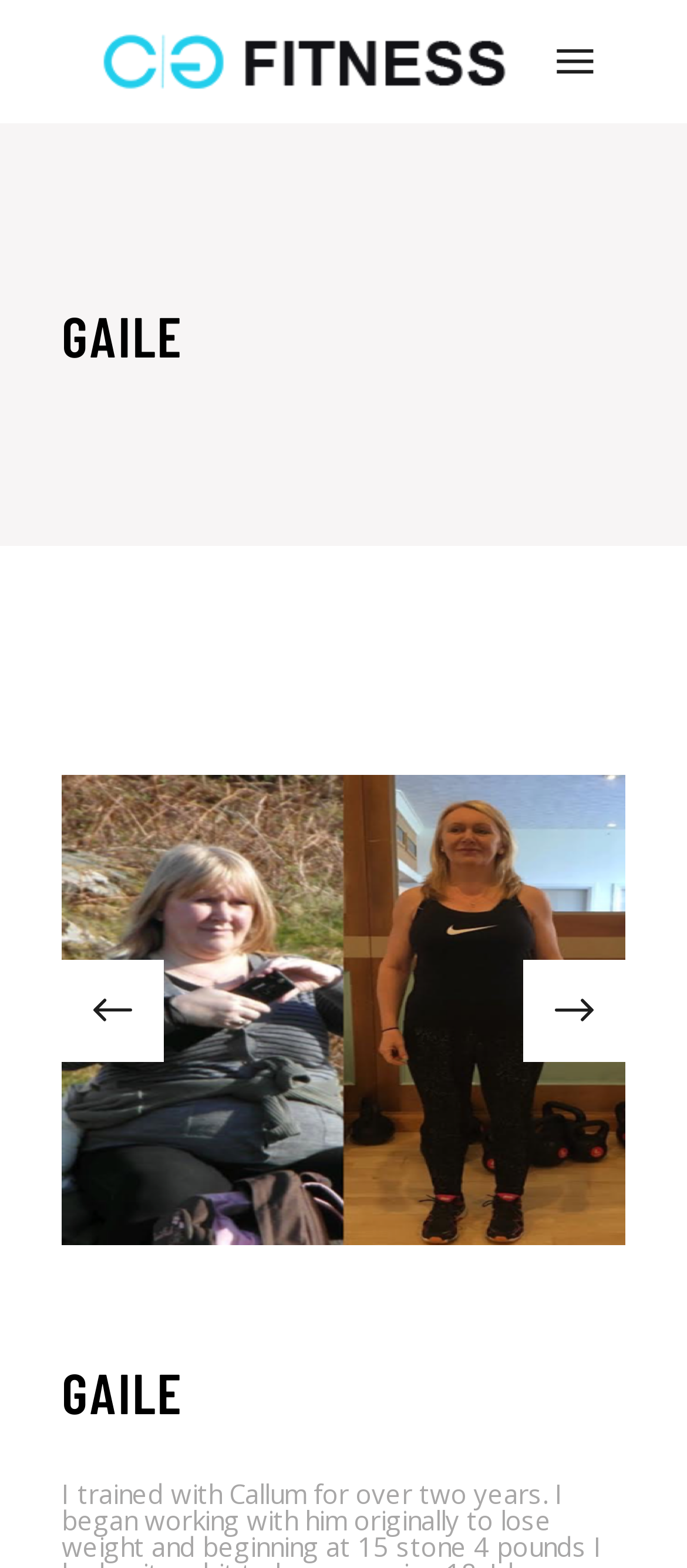Use one word or a short phrase to answer the question provided: 
What is the purpose of the button 'Open the menu'?

To open the menu